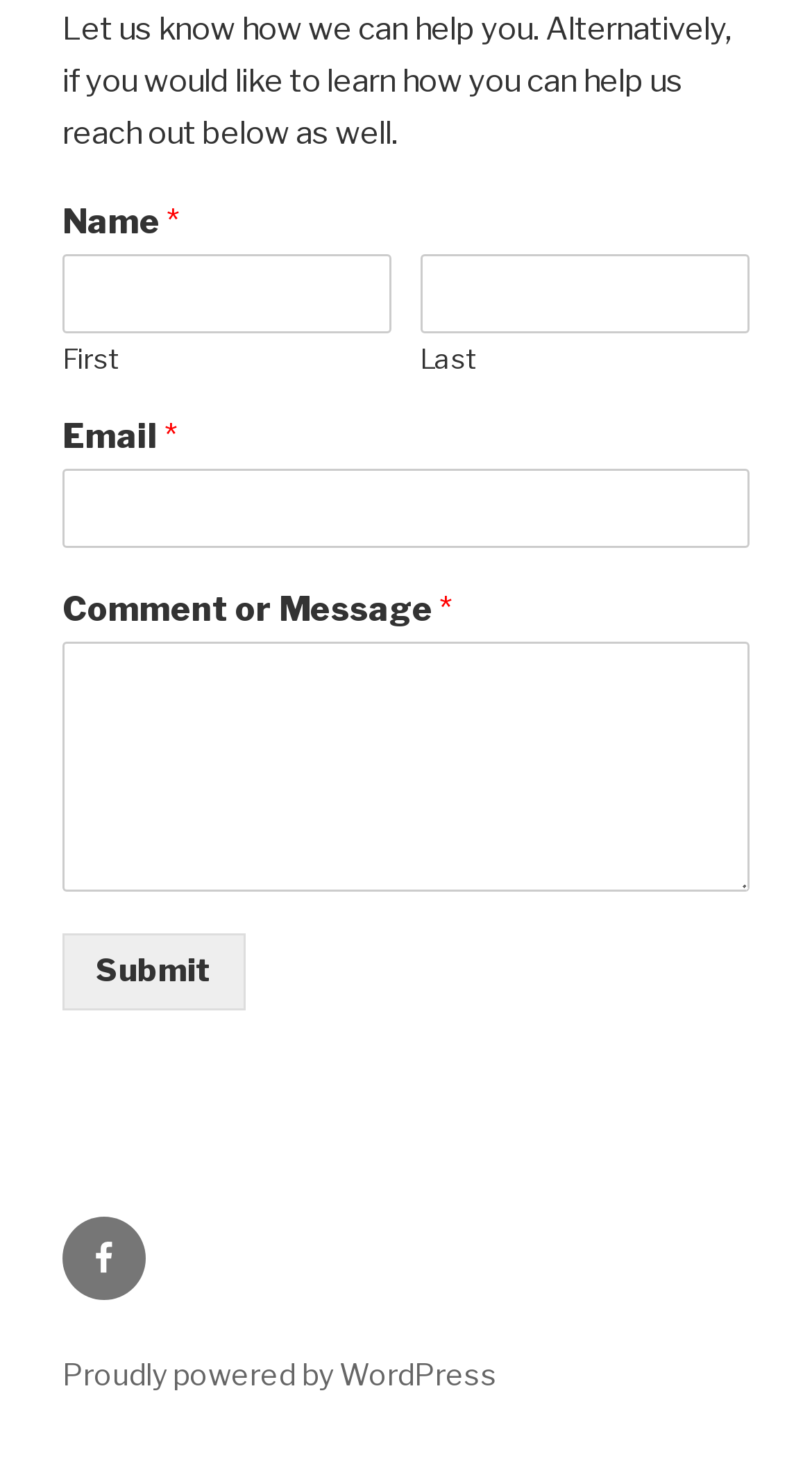How many text input fields are present?
Analyze the screenshot and provide a detailed answer to the question.

There are three text input fields present on the webpage, namely 'Name', 'Email', and 'Comment or Message', which are required fields indicated by an asterisk symbol.